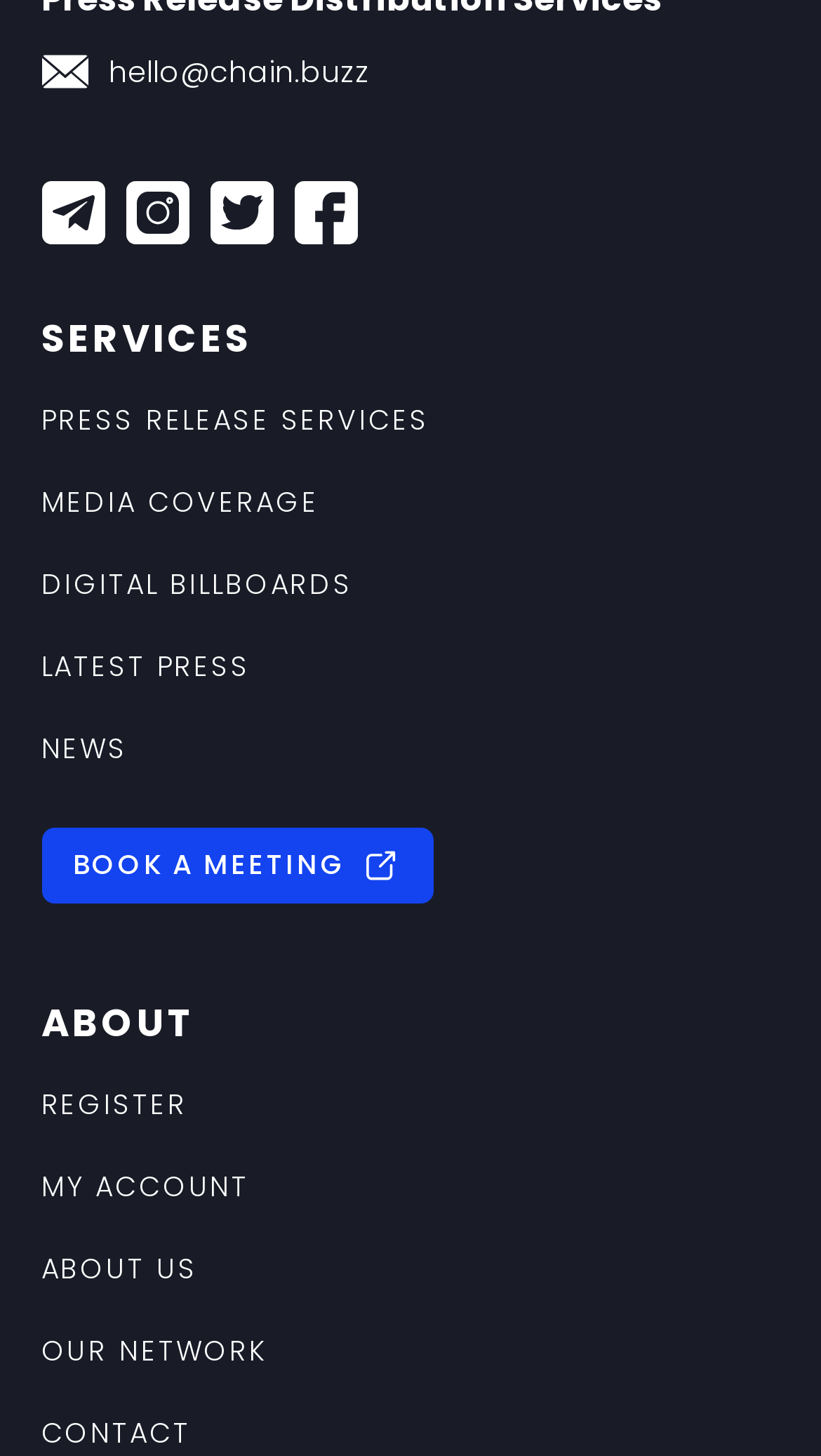Analyze the image and provide a detailed answer to the question: What is the purpose of this website?

Based on the links and headings on the webpage, it appears to be a website that offers PR services such as press release services, media coverage, and digital billboards. The presence of links like 'BOOK A MEETING' and 'REGISTER' also suggests that the website provides services to clients.